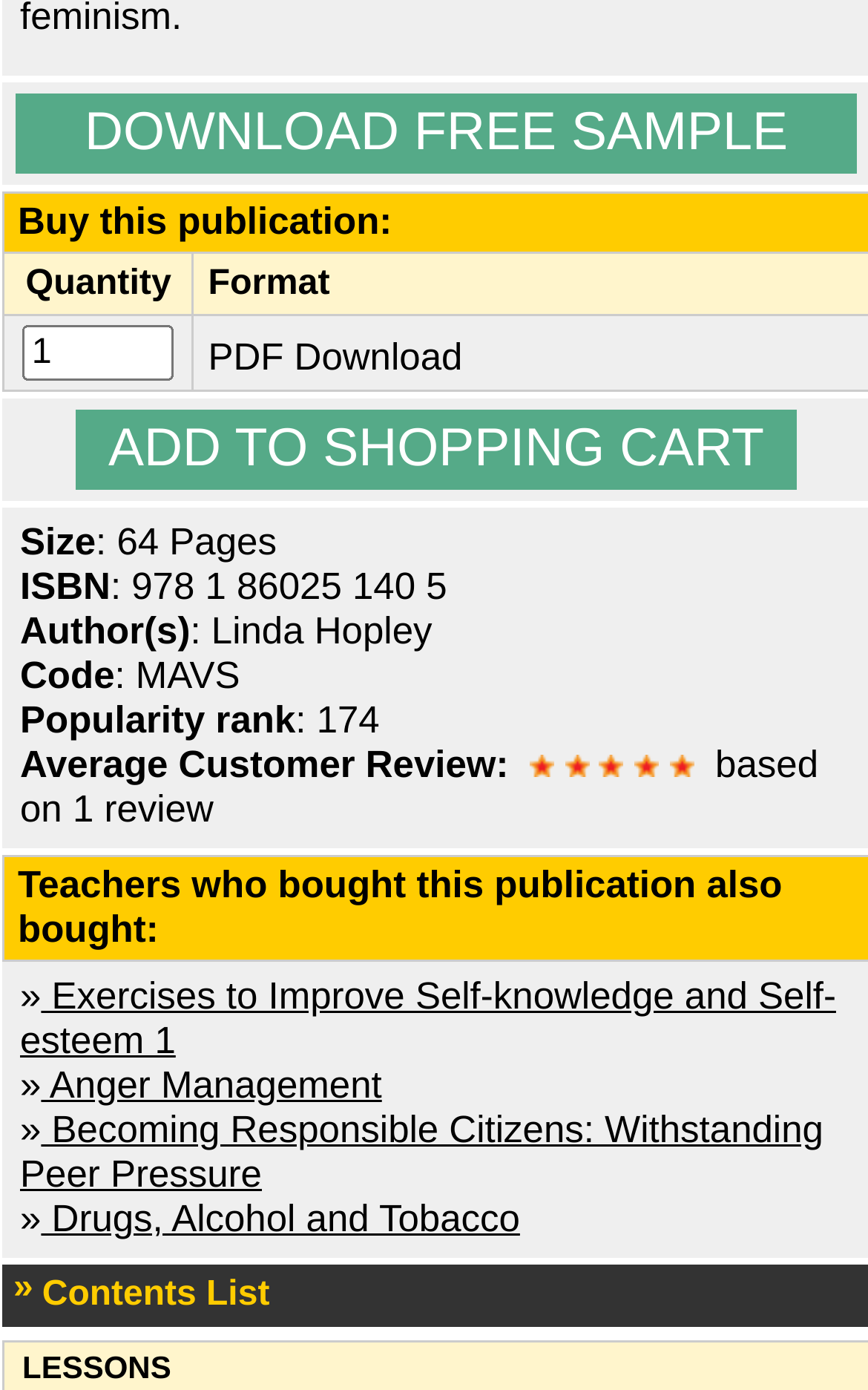Provide a brief response to the question using a single word or phrase: 
How many stars are in the customer review?

5